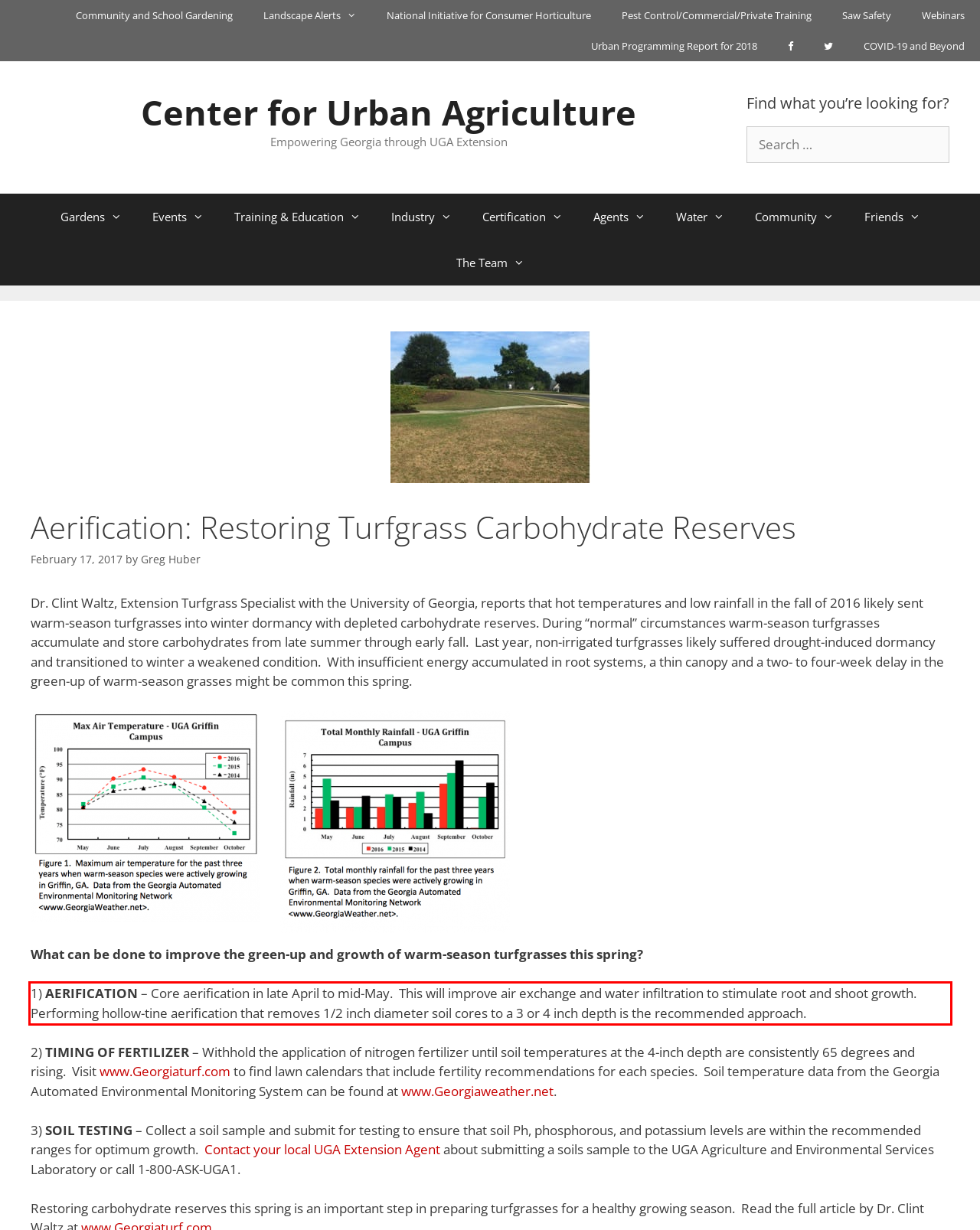Please use OCR to extract the text content from the red bounding box in the provided webpage screenshot.

1) AERIFICATION – Core aerification in late April to mid-May. This will improve air exchange and water infiltration to stimulate root and shoot growth. Performing hollow-tine aerification that removes 1/2 inch diameter soil cores to a 3 or 4 inch depth is the recommended approach.